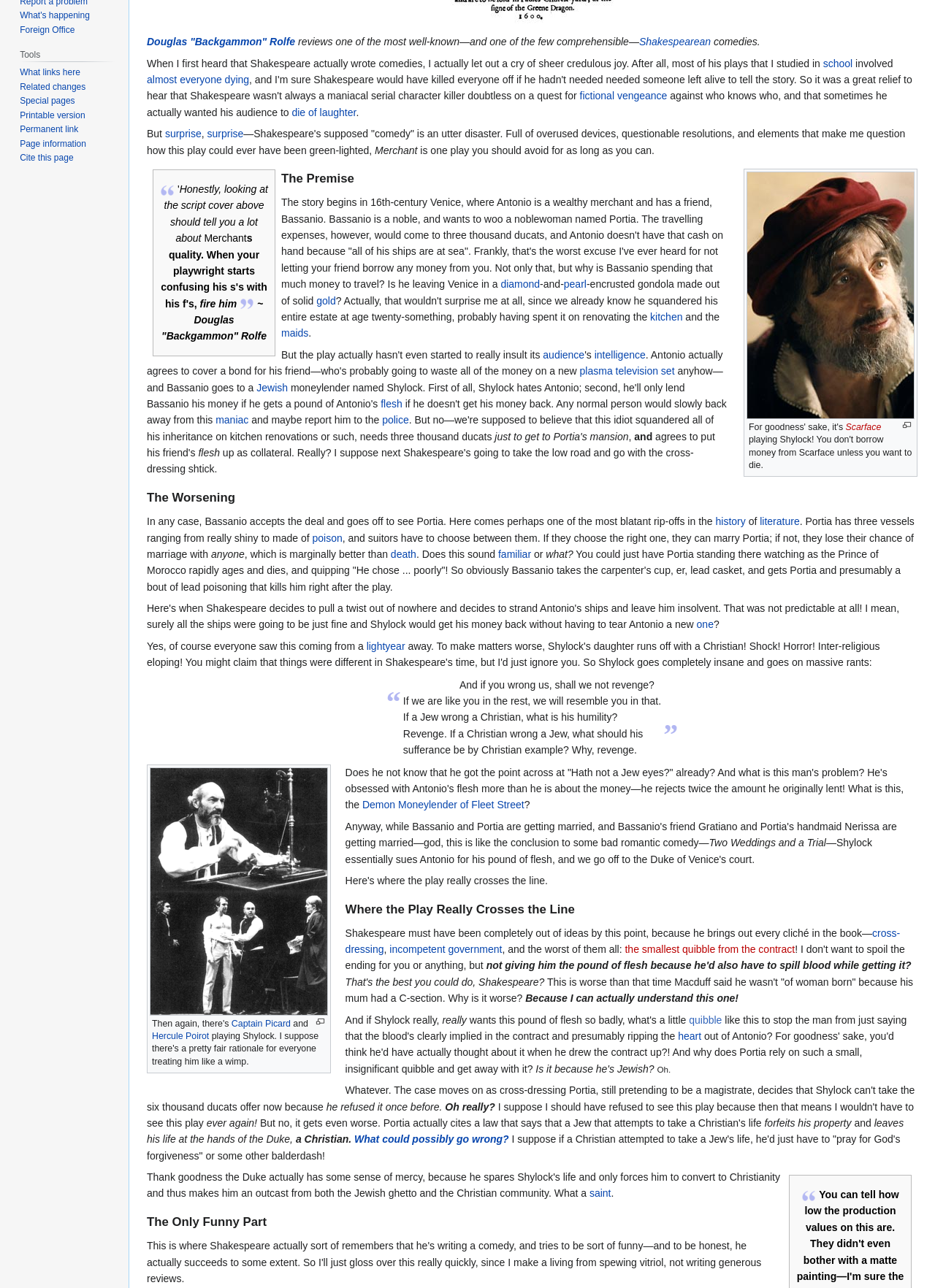Please determine the bounding box coordinates for the UI element described as: "alt="Facebook"".

None